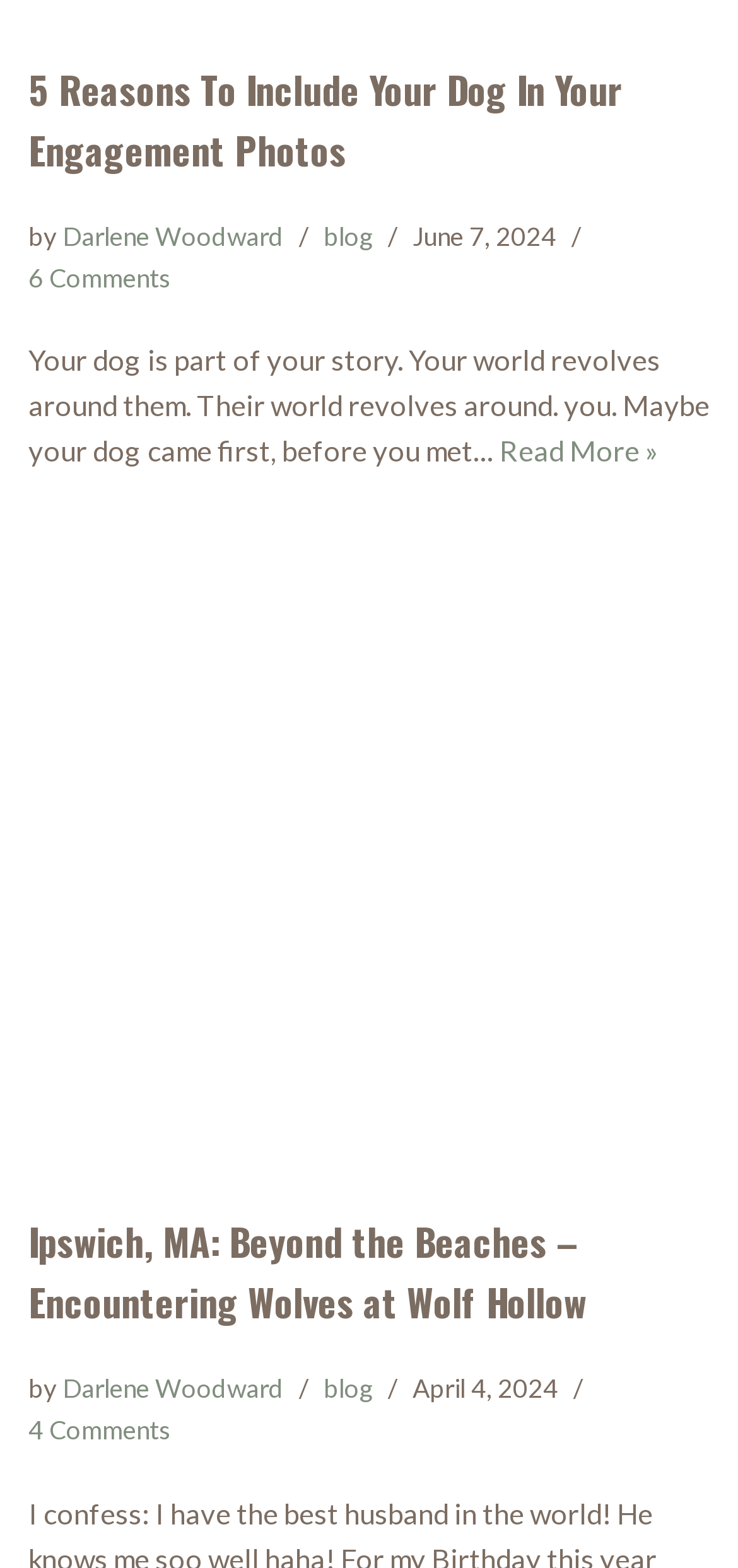Locate the bounding box coordinates of the element that should be clicked to execute the following instruction: "View the post about encountering wolves at Wolf Hollow".

[0.038, 0.774, 0.795, 0.849]